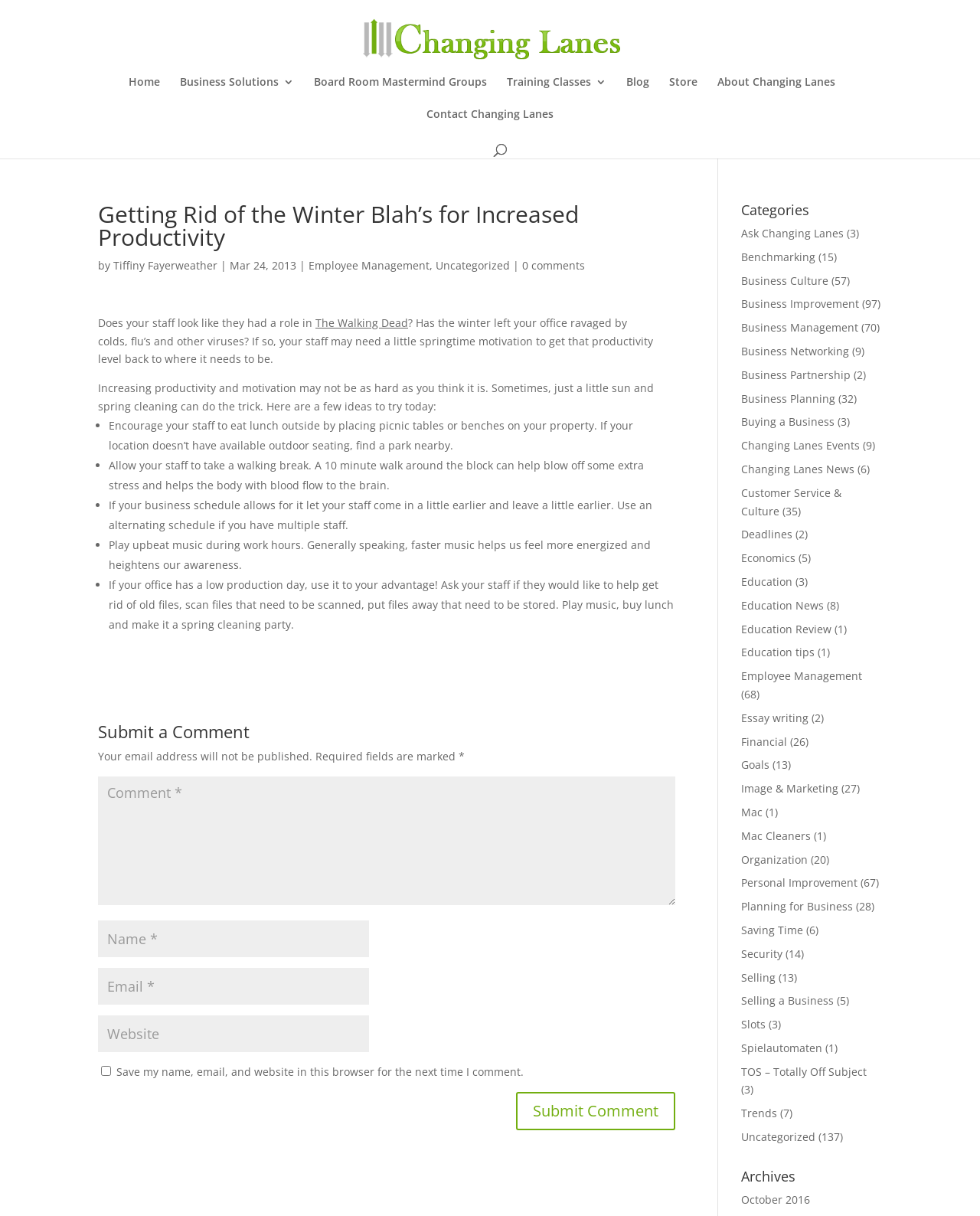Locate the UI element described by Goals and provide its bounding box coordinates. Use the format (top-left x, top-left y, bottom-right x, bottom-right y) with all values as floating point numbers between 0 and 1.

[0.756, 0.623, 0.785, 0.635]